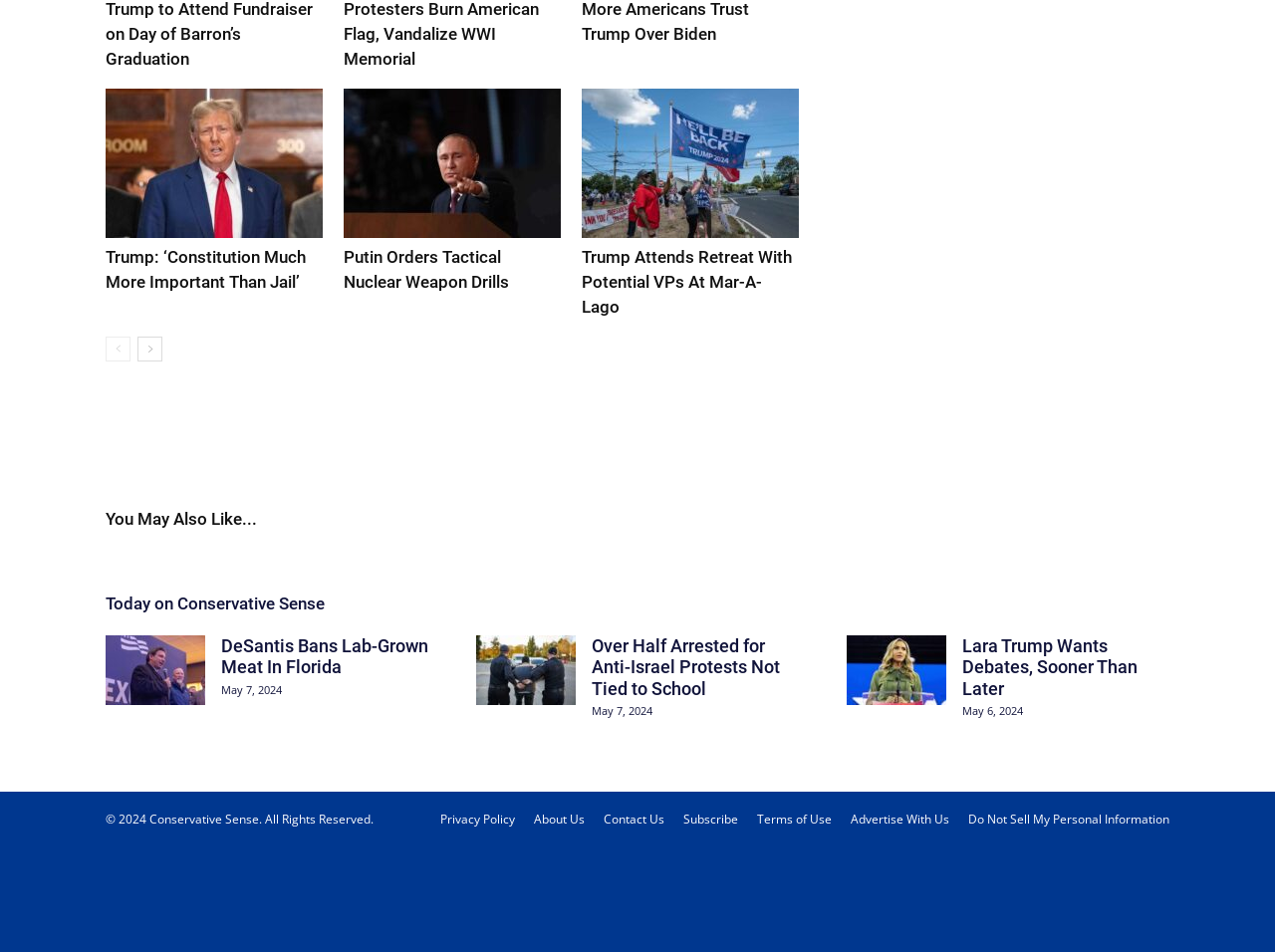Specify the bounding box coordinates of the area that needs to be clicked to achieve the following instruction: "Go to the next page".

[0.108, 0.353, 0.127, 0.379]